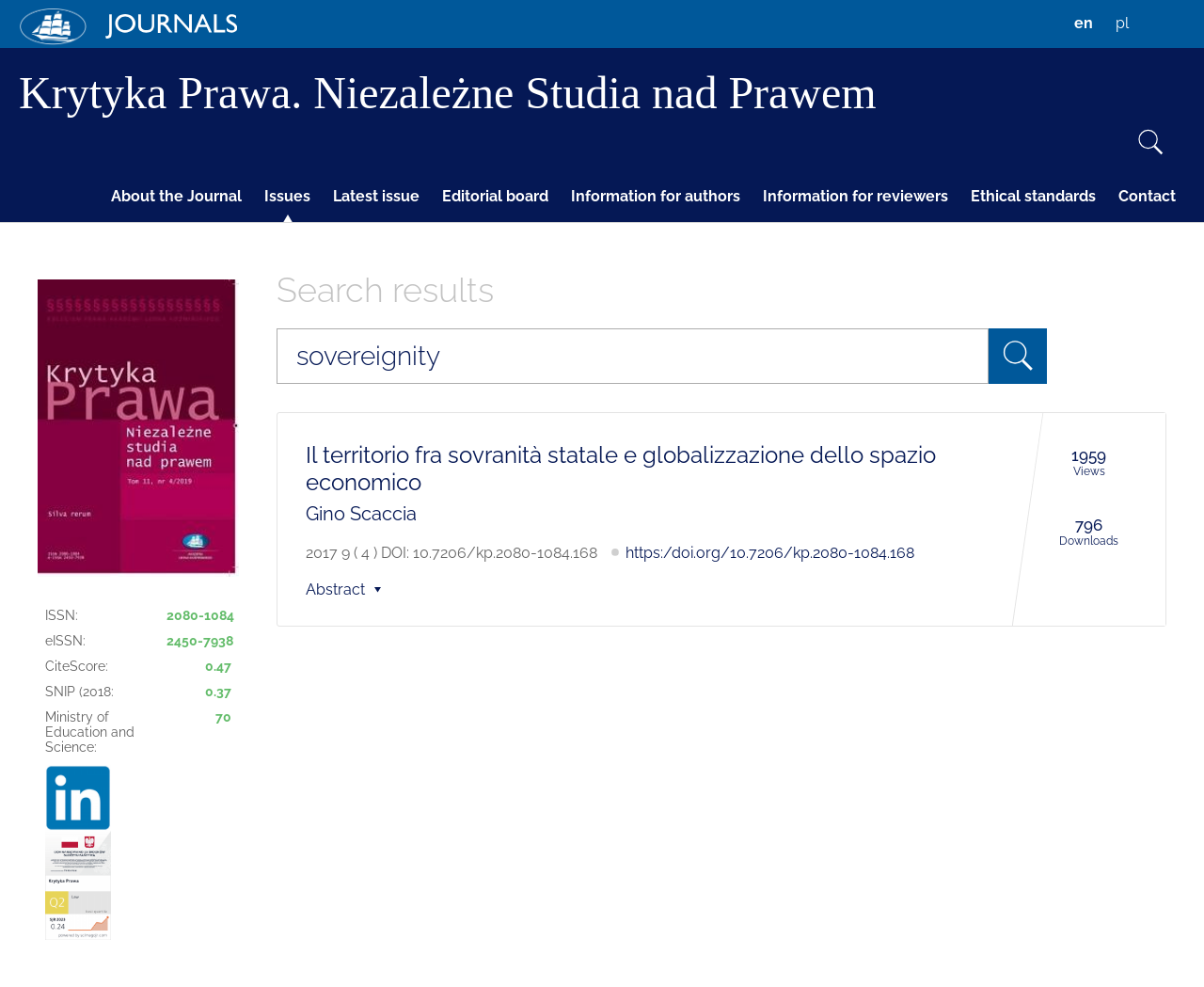Find the bounding box coordinates for the HTML element specified by: "Ethical standards".

[0.798, 0.173, 0.918, 0.225]